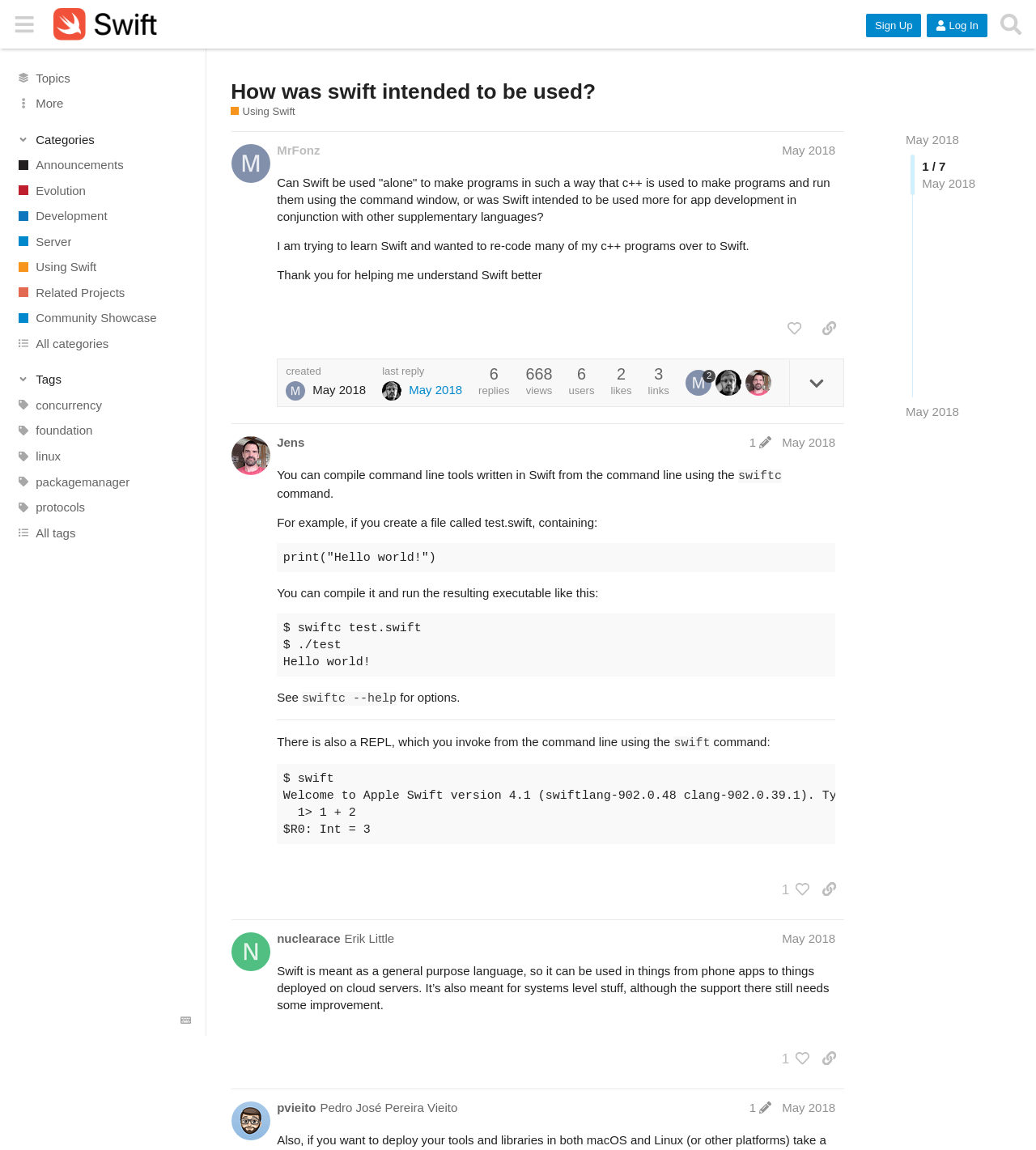Please give the bounding box coordinates of the area that should be clicked to fulfill the following instruction: "Click on the 'Sign Up' button". The coordinates should be in the format of four float numbers from 0 to 1, i.e., [left, top, right, bottom].

[0.836, 0.012, 0.889, 0.032]